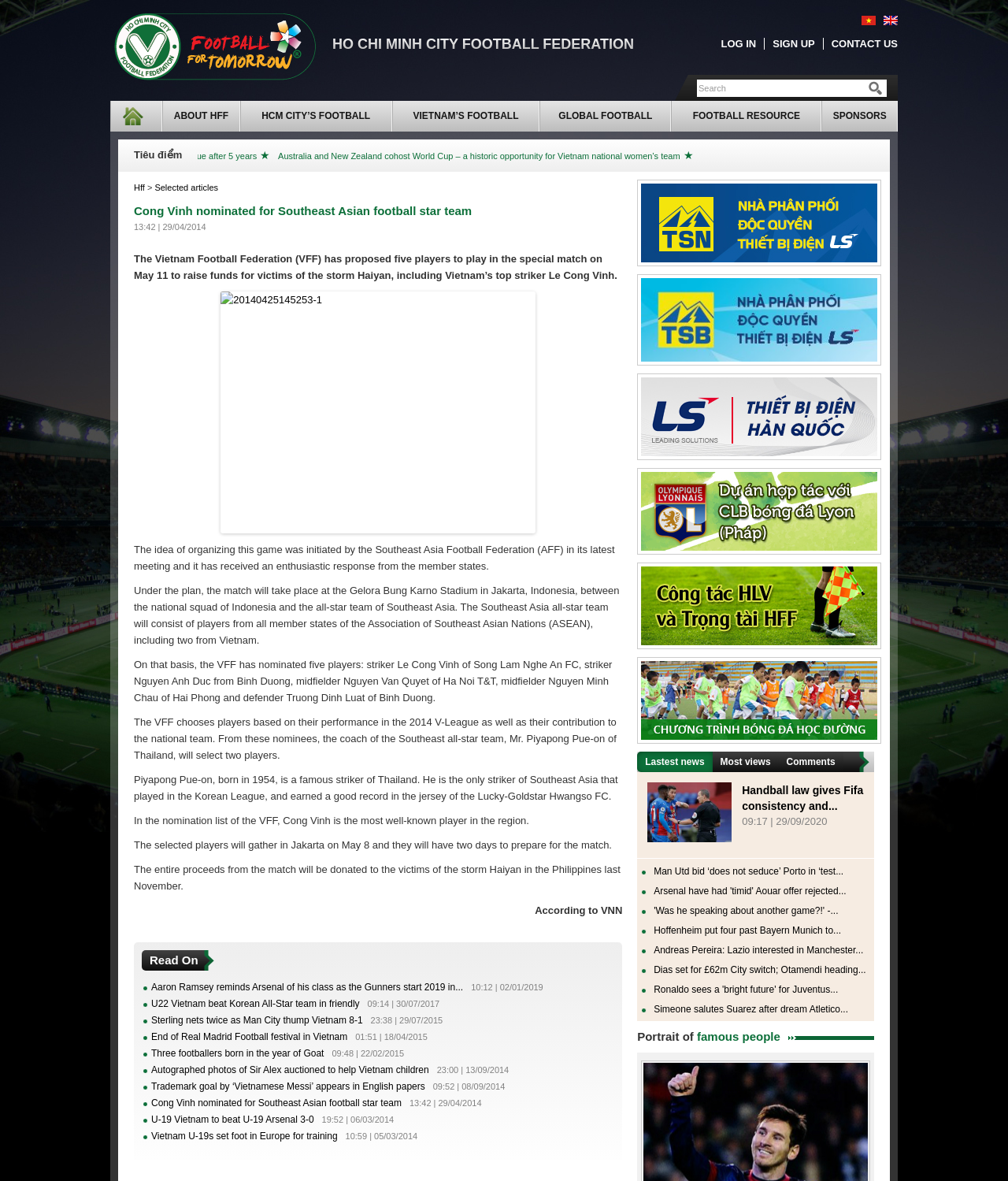Locate the bounding box coordinates of the area to click to fulfill this instruction: "Click on the 'LOG IN' link". The bounding box should be presented as four float numbers between 0 and 1, in the order [left, top, right, bottom].

[0.715, 0.032, 0.75, 0.042]